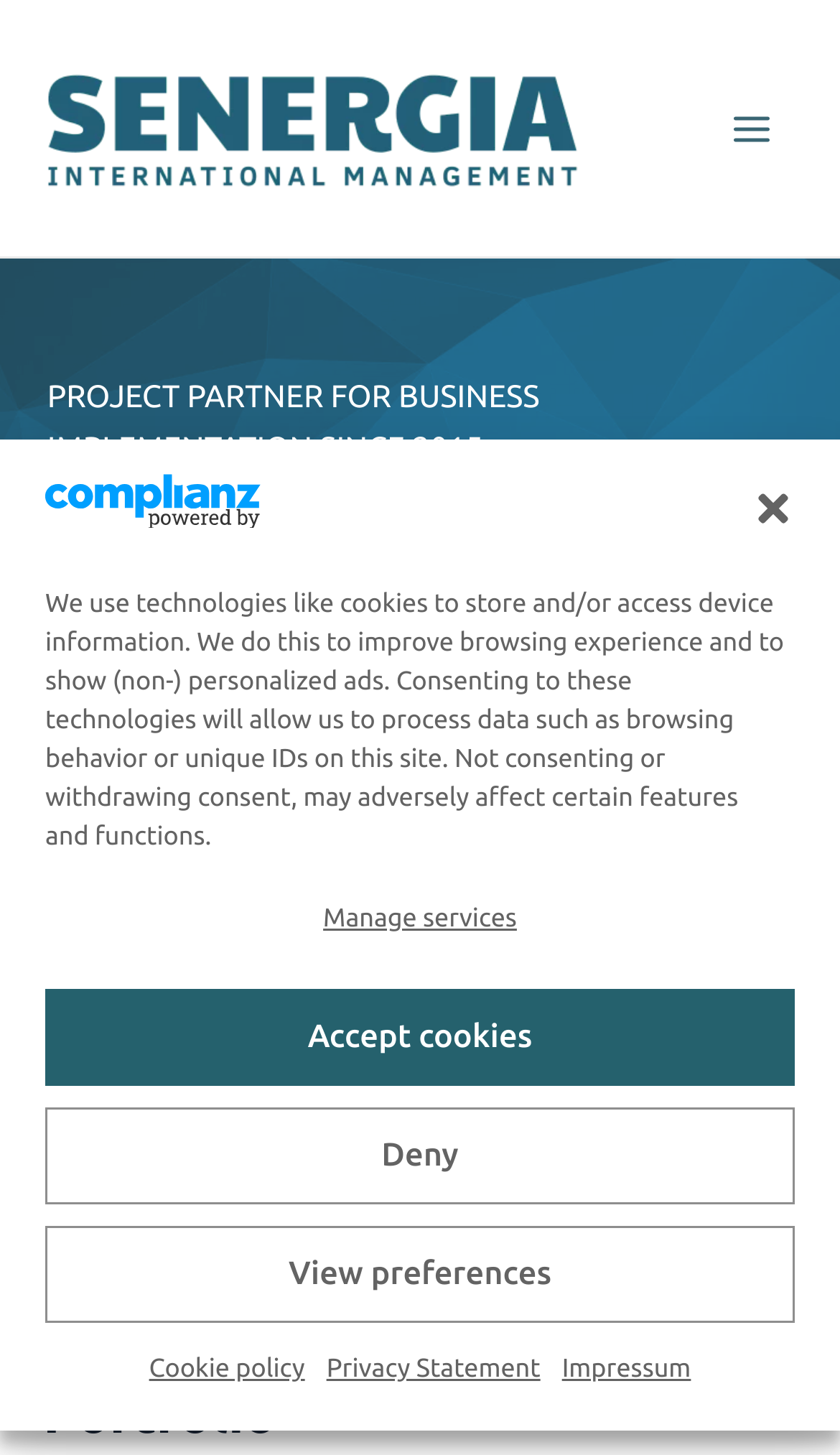Please analyze the image and provide a thorough answer to the question:
What is the company's area of expertise?

The company's area of expertise is business implementation, which is evident from the text 'PROJECT PARTNER FOR BUSINESS IMPLEMENTATION SINCE 2015' and the description 'Drive business projects forward with targeted support in international management'.